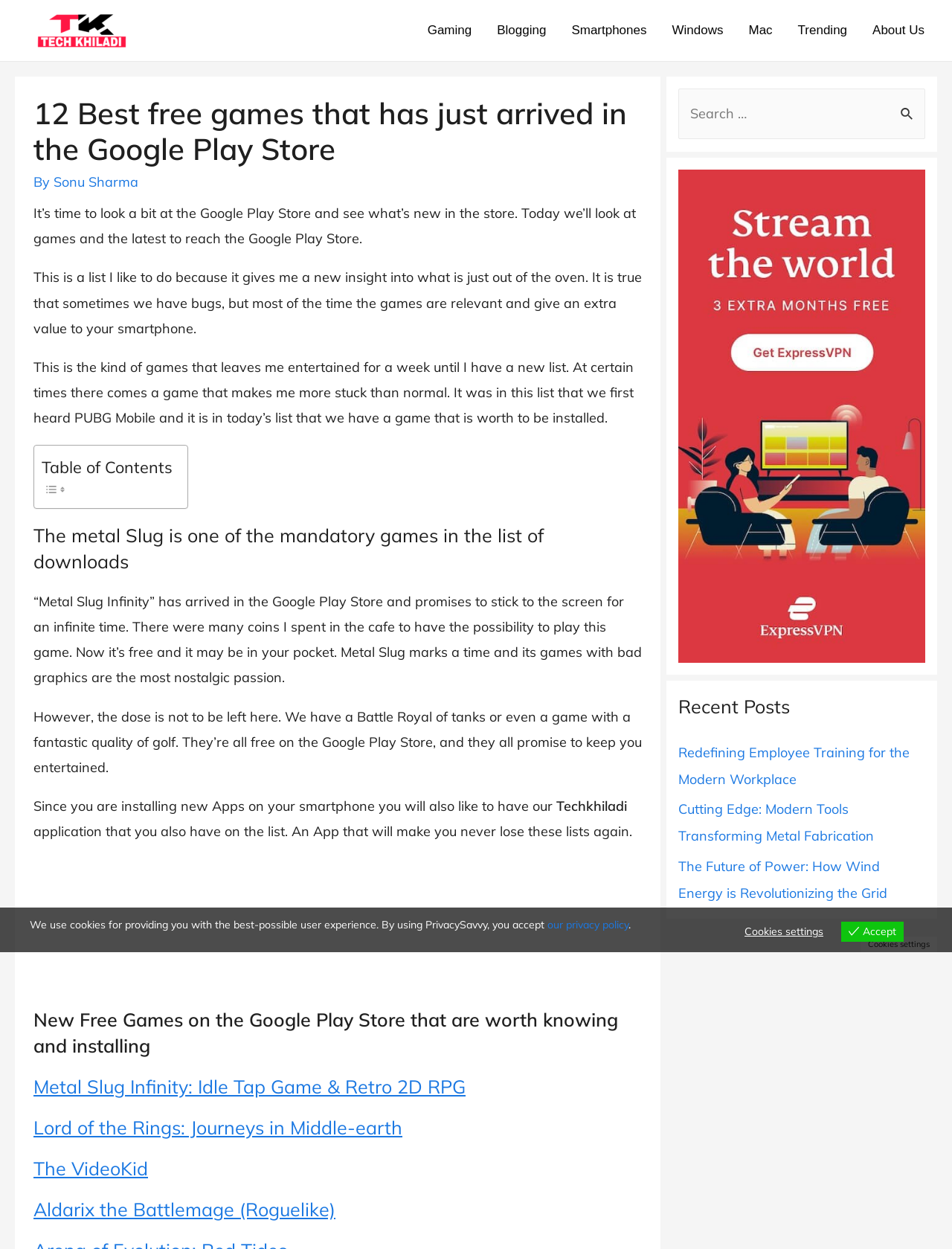Please identify the bounding box coordinates of where to click in order to follow the instruction: "Click on the 'Gaming' link".

[0.436, 0.004, 0.509, 0.045]